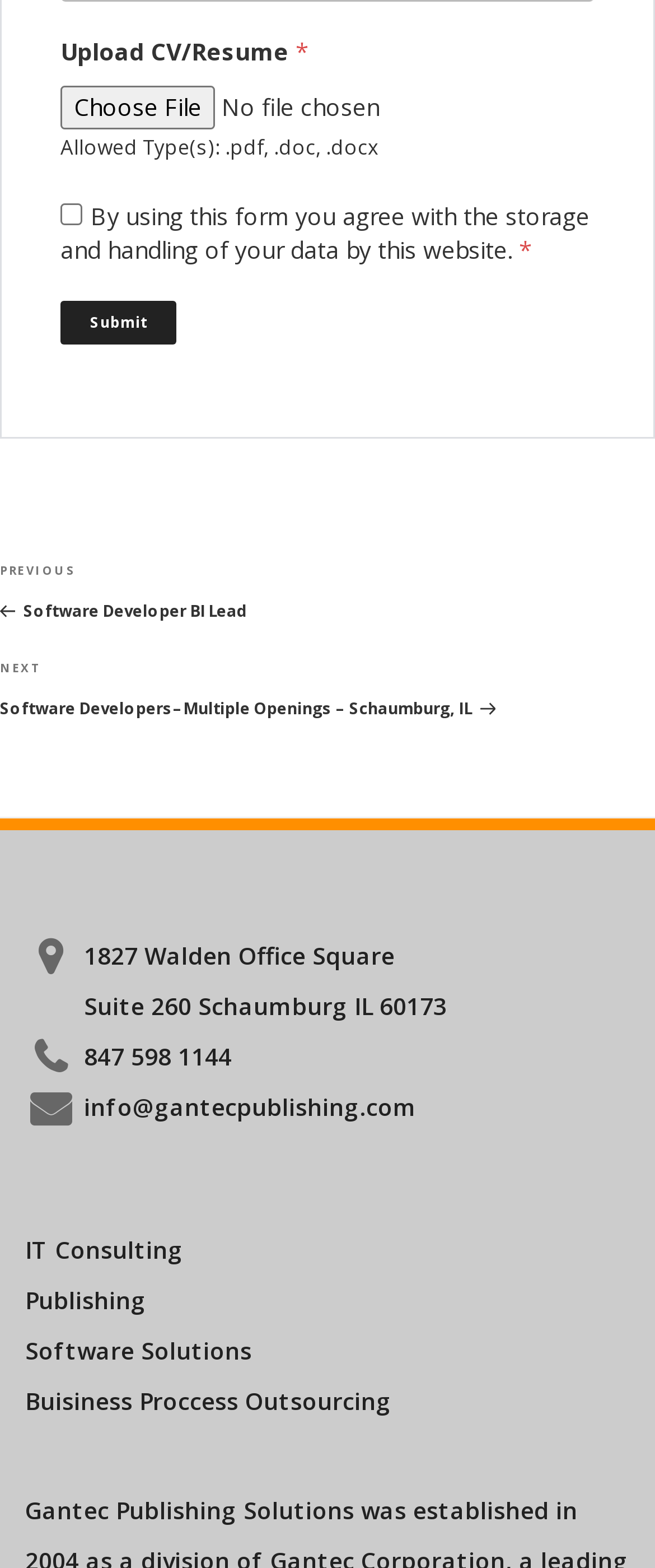Identify the bounding box coordinates of the region that should be clicked to execute the following instruction: "Upload a CV or resume".

[0.092, 0.055, 0.908, 0.083]